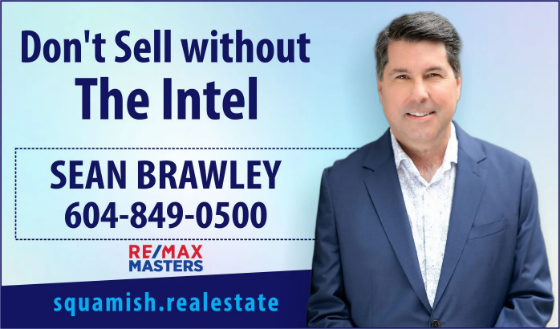What is the phone number displayed? Analyze the screenshot and reply with just one word or a short phrase.

604-849-0500